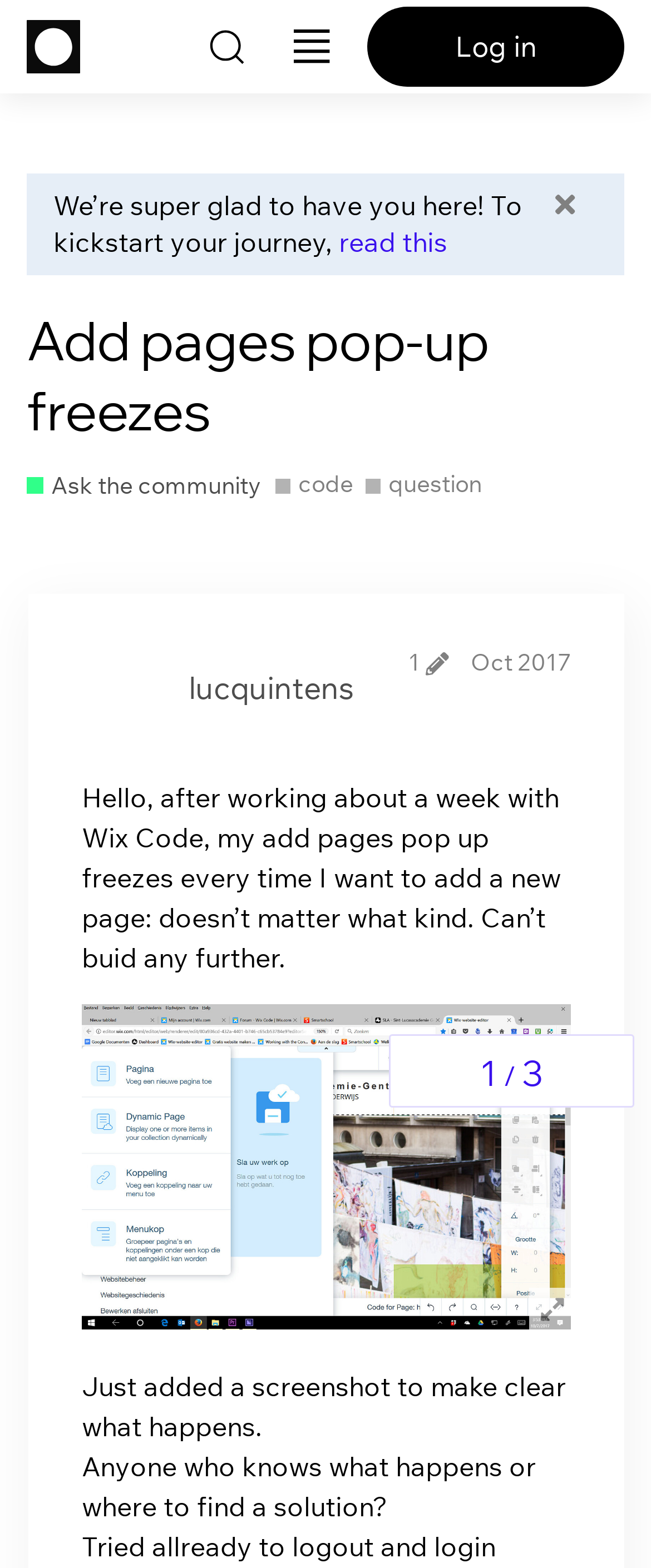Provide your answer in one word or a succinct phrase for the question: 
What is the topic of the post?

Add pages pop-up freezes